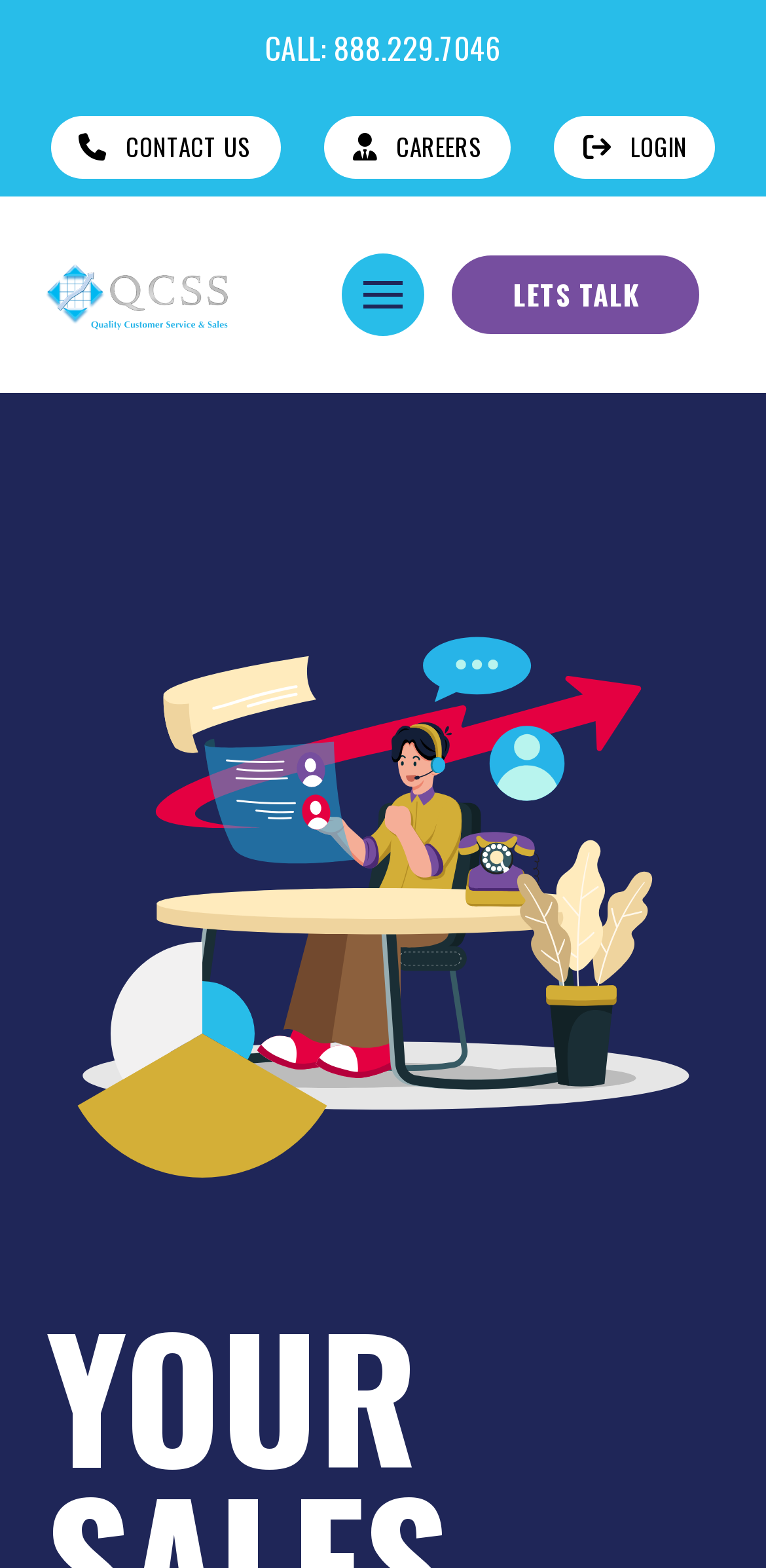What is the text of the button that toggles modal content?
From the screenshot, provide a brief answer in one word or phrase.

Toggle Modal Content